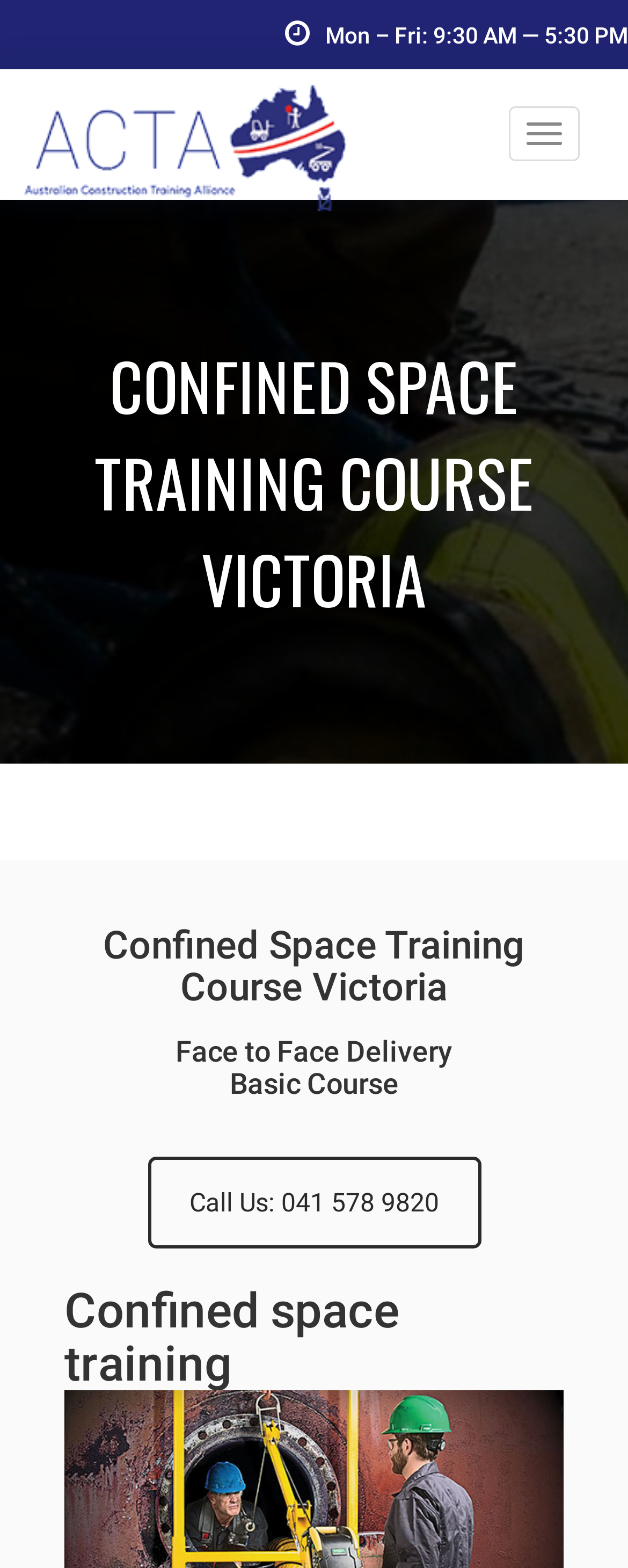What type of course is offered? Analyze the screenshot and reply with just one word or a short phrase.

Confined Space Training Course